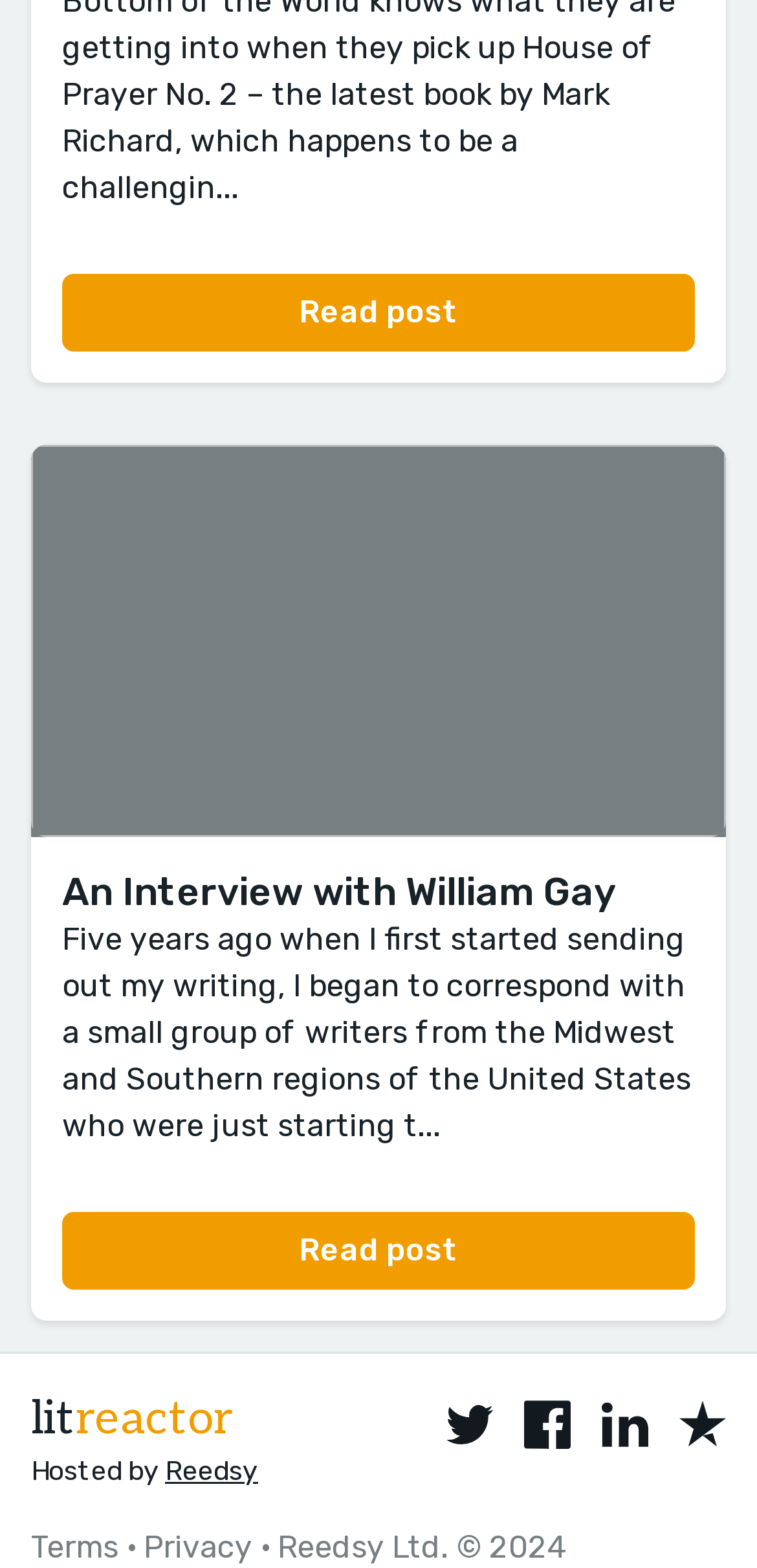Pinpoint the bounding box coordinates of the area that should be clicked to complete the following instruction: "Check privacy policy". The coordinates must be given as four float numbers between 0 and 1, i.e., [left, top, right, bottom].

[0.19, 0.974, 0.333, 0.998]